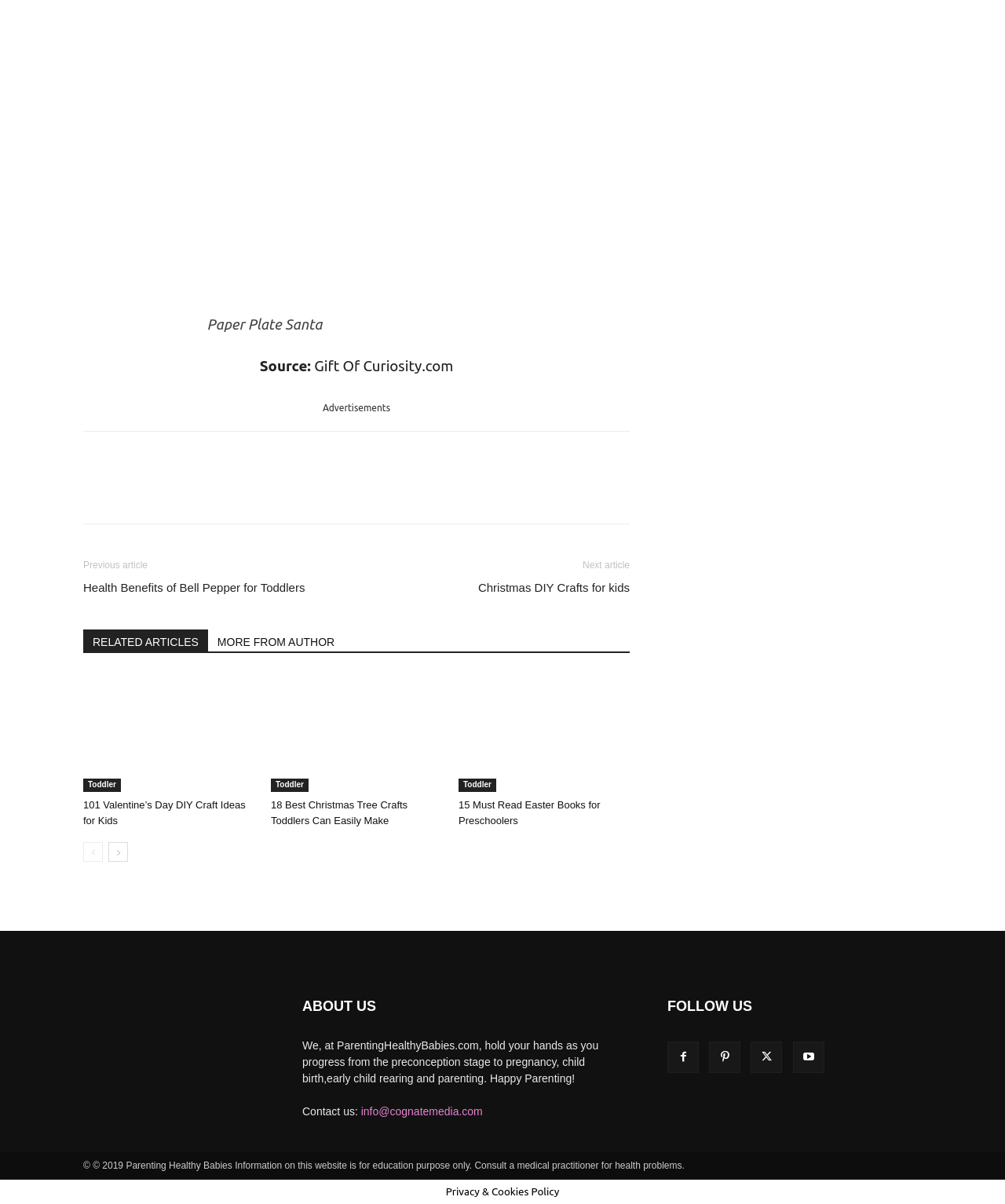Extract the bounding box coordinates for the UI element described as: "Christmas DIY Crafts for kids".

[0.476, 0.481, 0.627, 0.495]